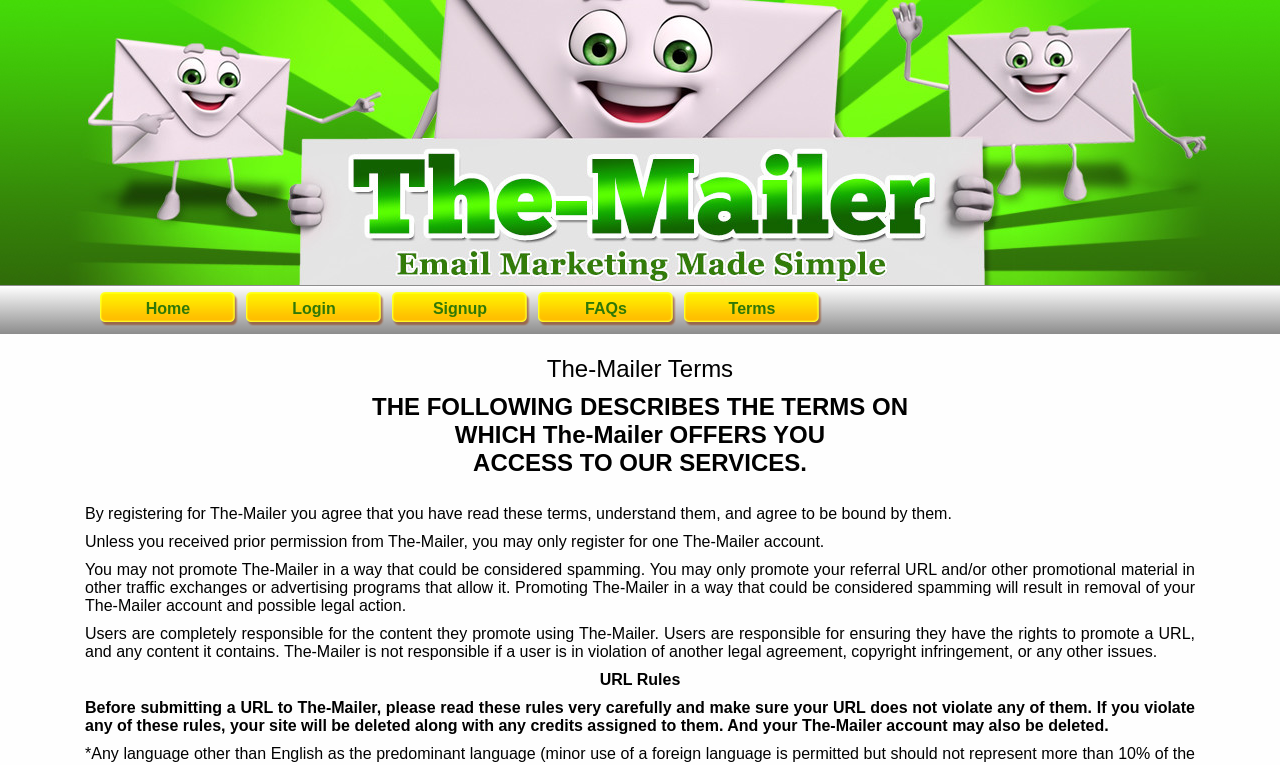What is the user responsible for when promoting a URL using The-Mailer?
Kindly answer the question with as much detail as you can.

The static text states that users are completely responsible for the content they promote using The-Mailer, and they must ensure they have the rights to promote a URL and its content.